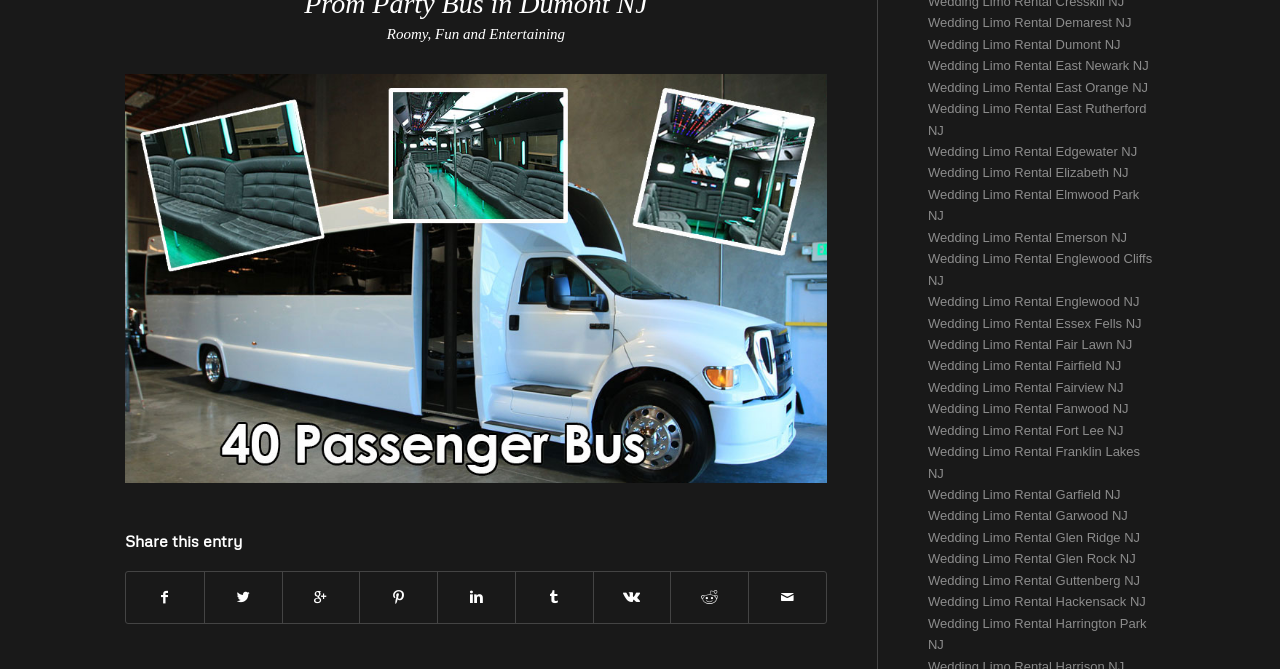From the given element description: "Share on Vk", find the bounding box for the UI element. Provide the coordinates as four float numbers between 0 and 1, in the order [left, top, right, bottom].

[0.464, 0.855, 0.524, 0.932]